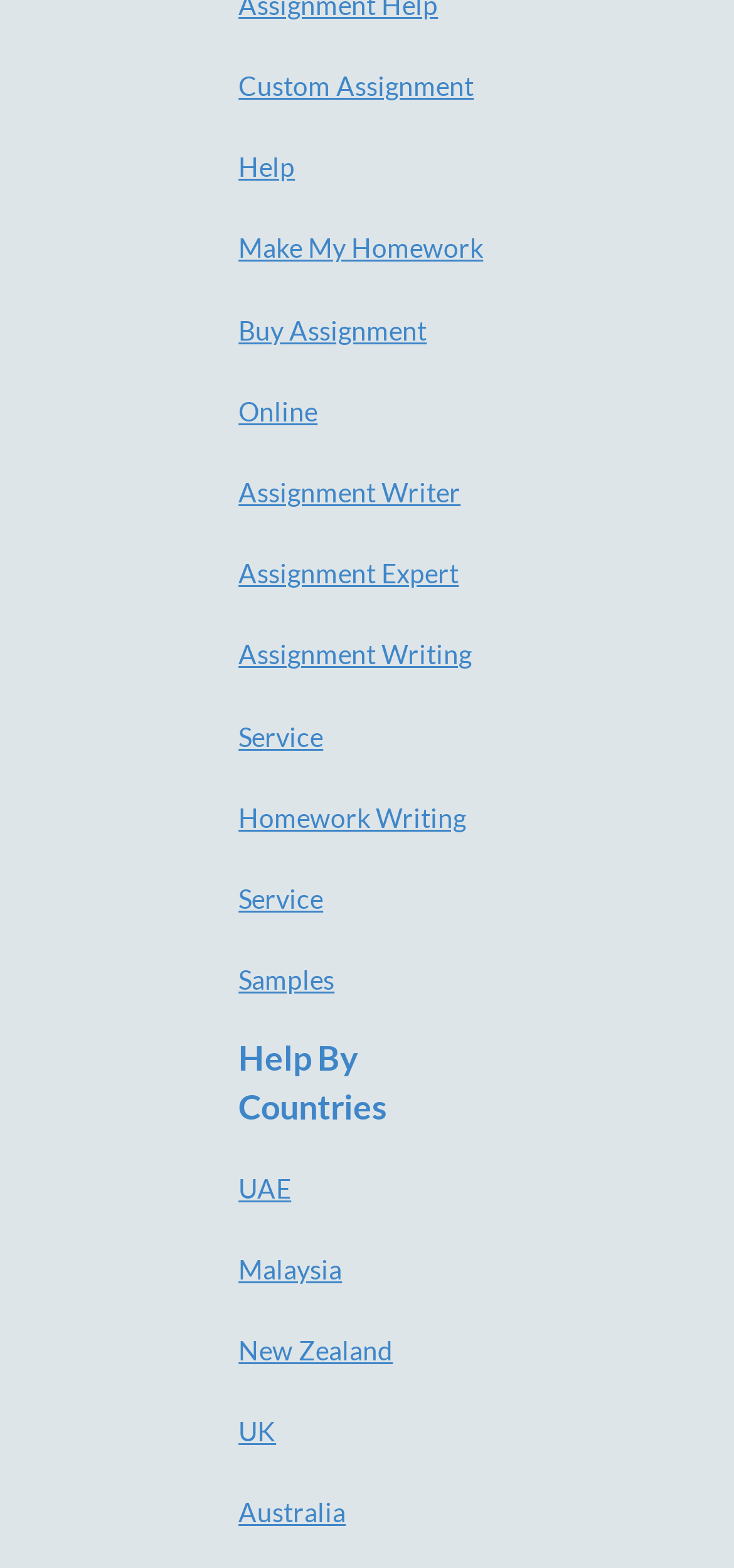Please provide a one-word or short phrase answer to the question:
Which countries are supported by this website?

UAE, Malaysia, New Zealand, UK, Australia